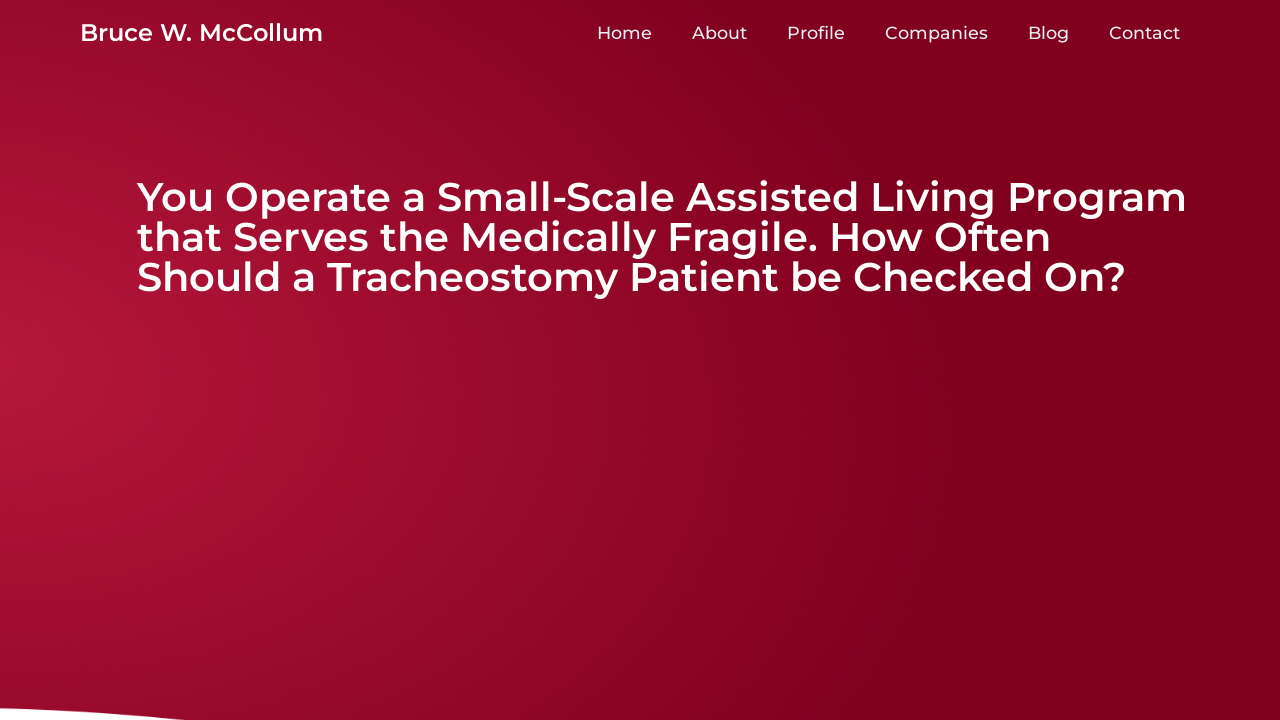Give a one-word or short phrase answer to this question: 
What is the topic of the webpage?

Tracheostomy patient care